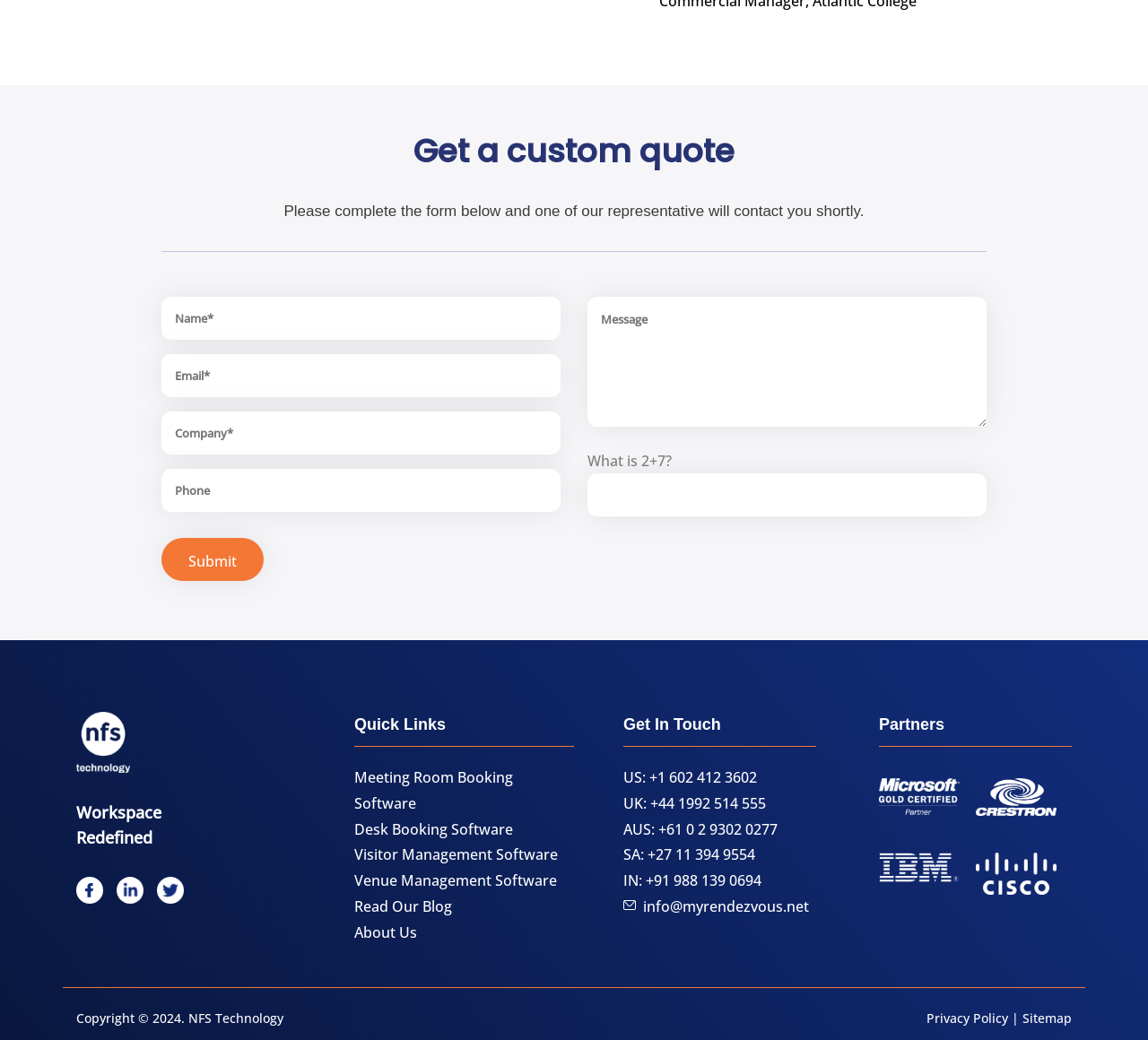Please pinpoint the bounding box coordinates for the region I should click to adhere to this instruction: "Click the submit button".

[0.141, 0.517, 0.23, 0.559]